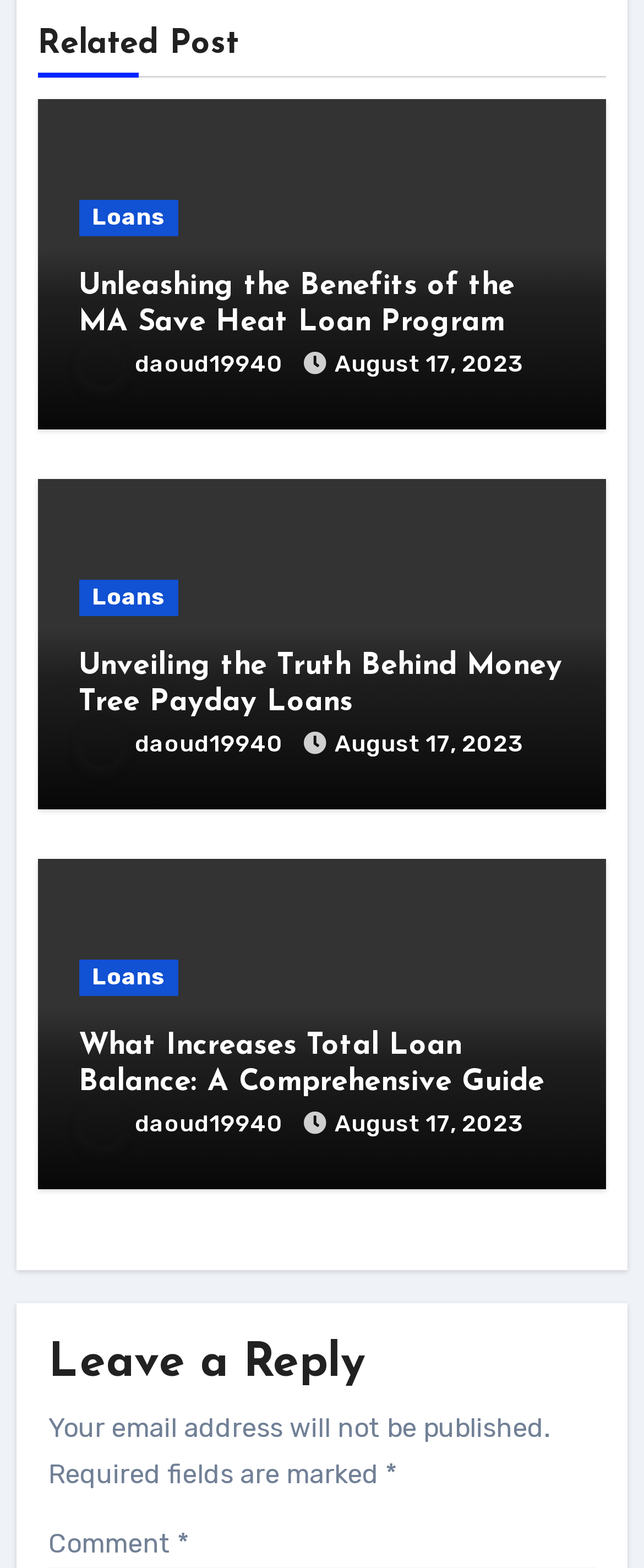What is the author of the first article?
Answer the question with as much detail as you can, using the image as a reference.

I found the link to the first article and noticed that it has an author mentioned, which is 'daoud19940'.